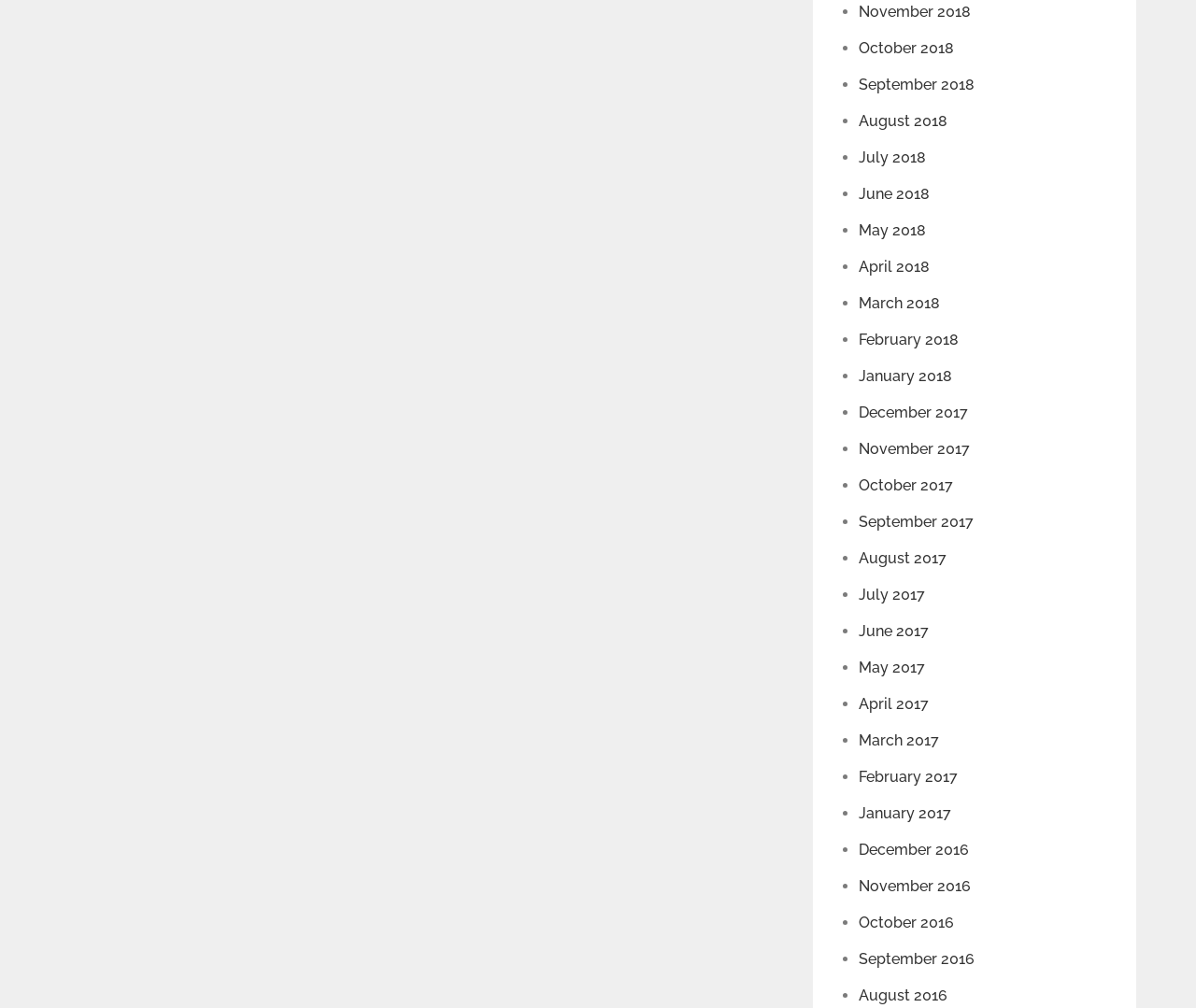Find the bounding box coordinates corresponding to the UI element with the description: "October 2017". The coordinates should be formatted as [left, top, right, bottom], with values as floats between 0 and 1.

[0.718, 0.472, 0.797, 0.49]